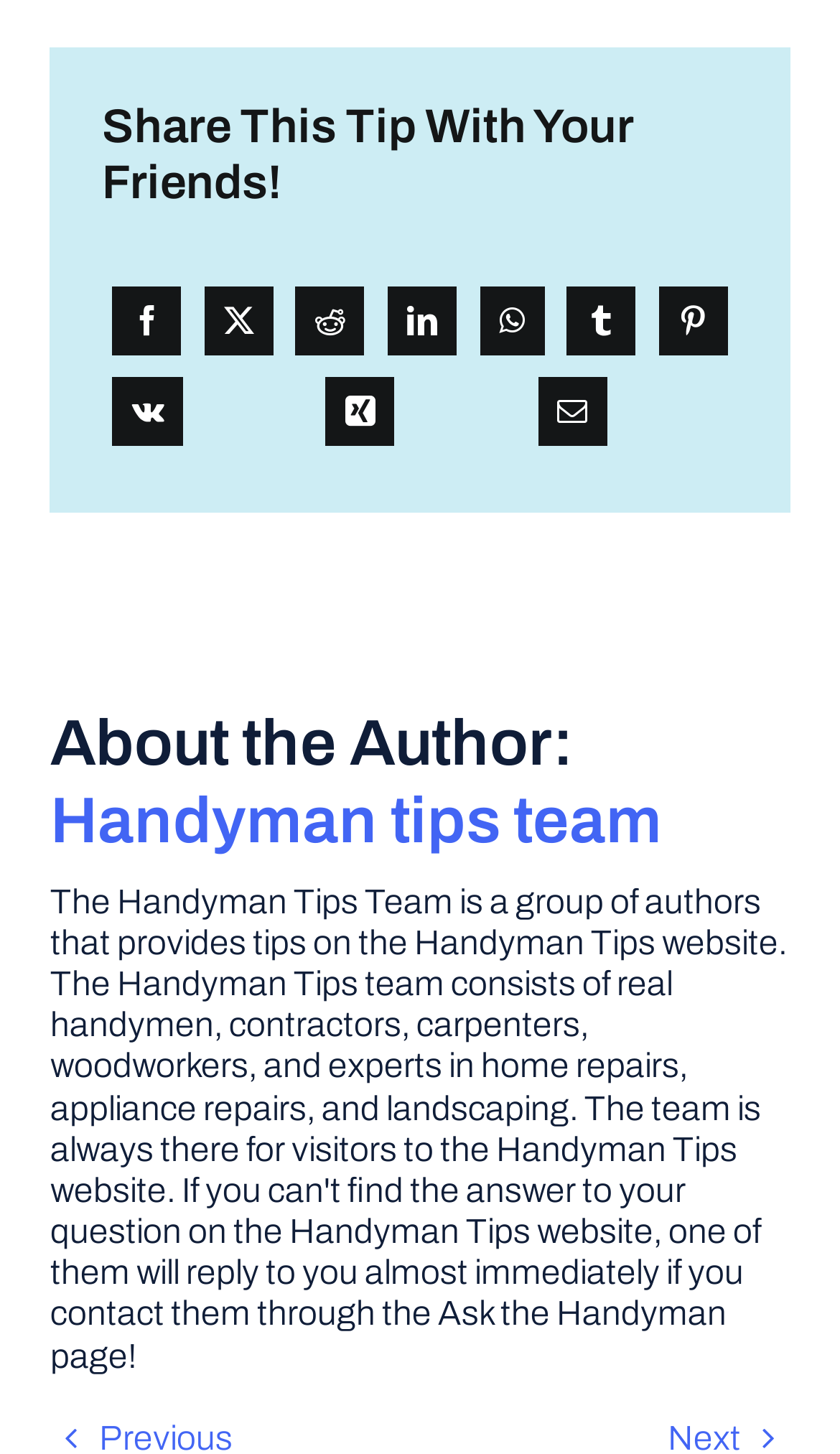Please predict the bounding box coordinates of the element's region where a click is necessary to complete the following instruction: "Share this tip on Facebook". The coordinates should be represented by four float numbers between 0 and 1, i.e., [left, top, right, bottom].

[0.122, 0.189, 0.229, 0.251]